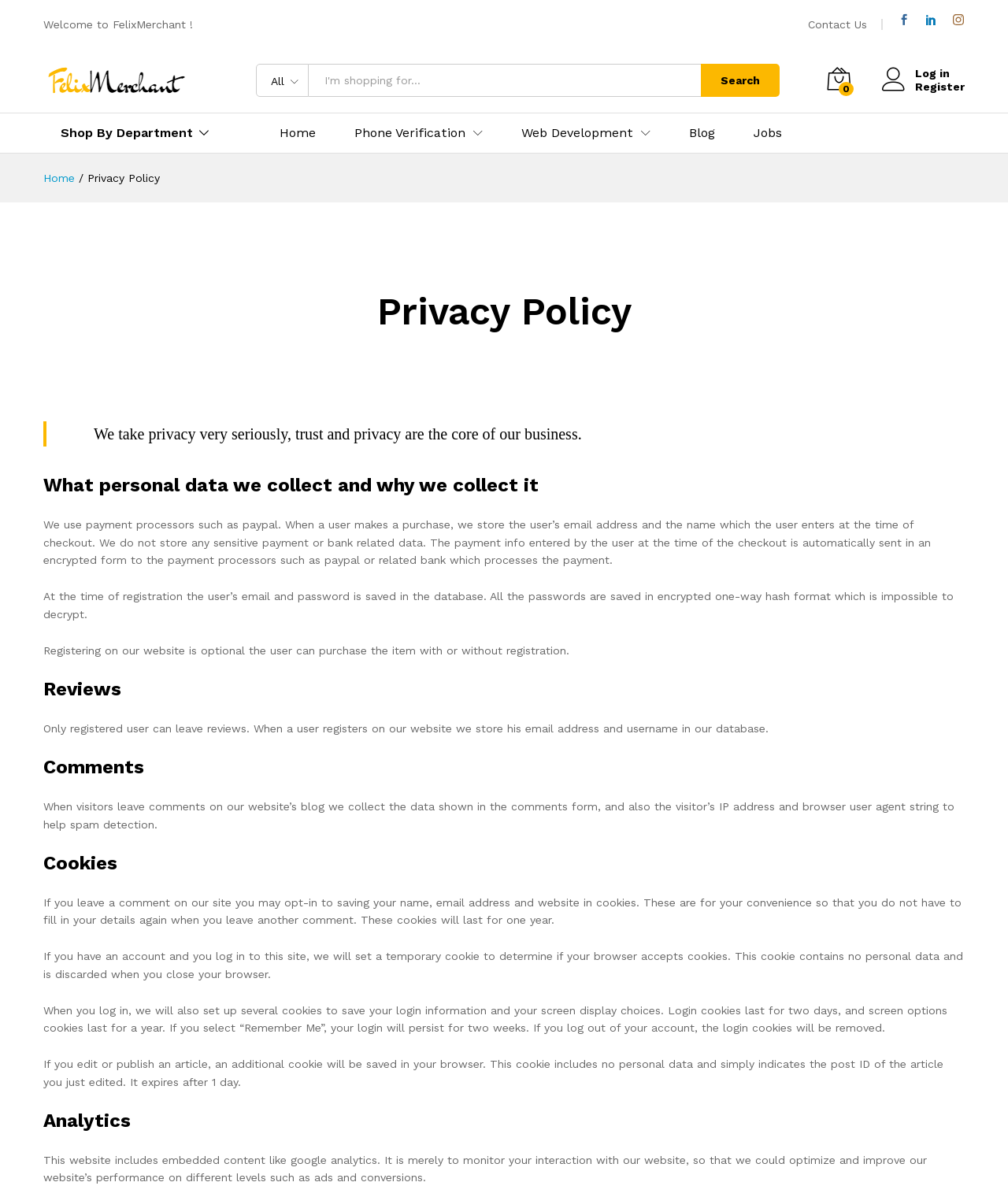Identify the bounding box coordinates for the element you need to click to achieve the following task: "Visit the 'Spa Beauty Treatments' page". Provide the bounding box coordinates as four float numbers between 0 and 1, in the form [left, top, right, bottom].

None